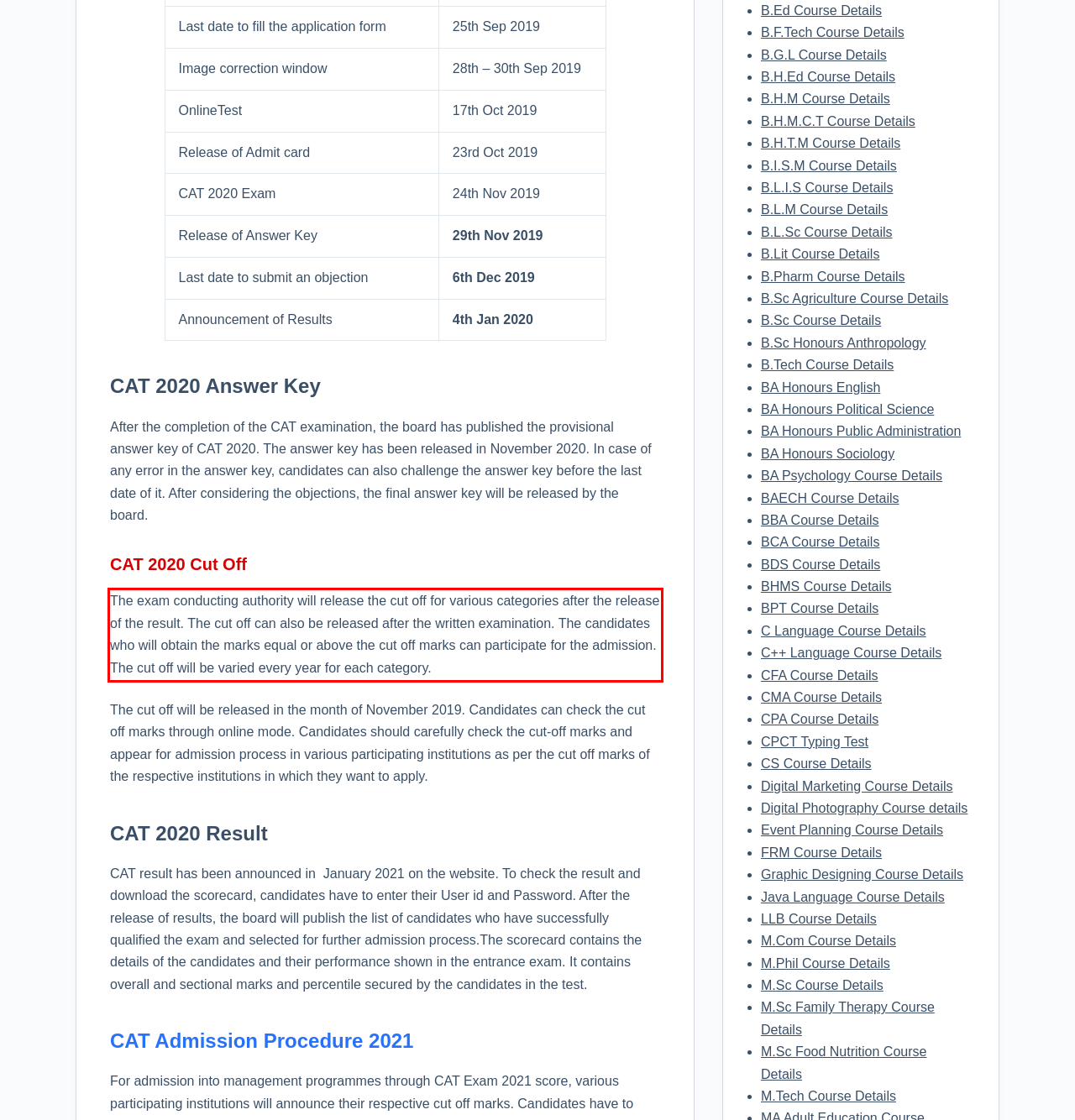Identify the text within the red bounding box on the webpage screenshot and generate the extracted text content.

The exam conducting authority will release the cut off for various categories after the release of the result. The cut off can also be released after the written examination. The candidates who will obtain the marks equal or above the cut off marks can participate for the admission. The cut off will be varied every year for each category.